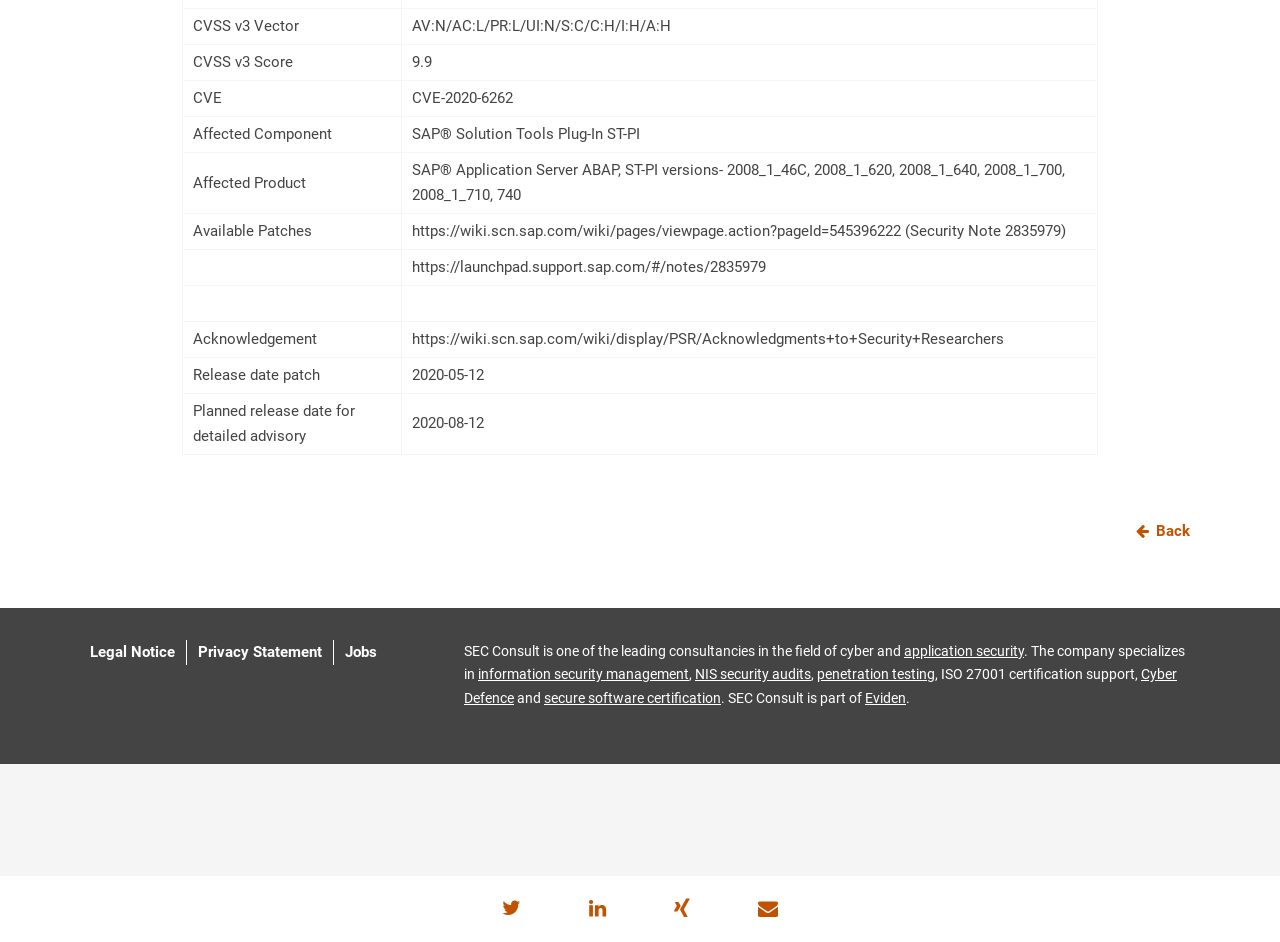Given the element description penetration testing, specify the bounding box coordinates of the corresponding UI element in the format (top-left x, top-left y, bottom-right x, bottom-right y). All values must be between 0 and 1.

[0.638, 0.707, 0.73, 0.724]